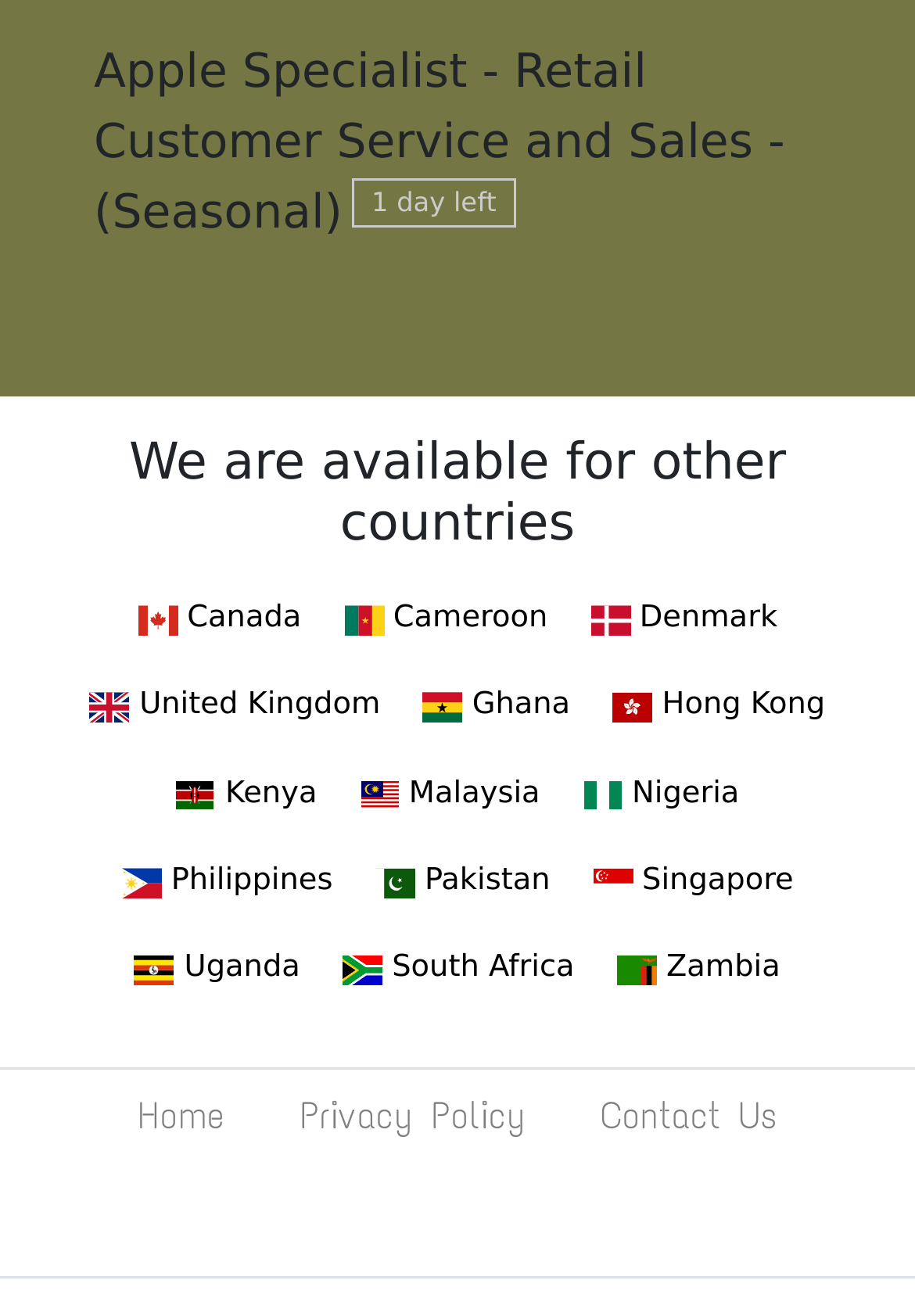Determine the bounding box coordinates of the clickable area required to perform the following instruction: "View jobs in Canada". The coordinates should be represented as four float numbers between 0 and 1: [left, top, right, bottom].

[0.143, 0.448, 0.337, 0.493]